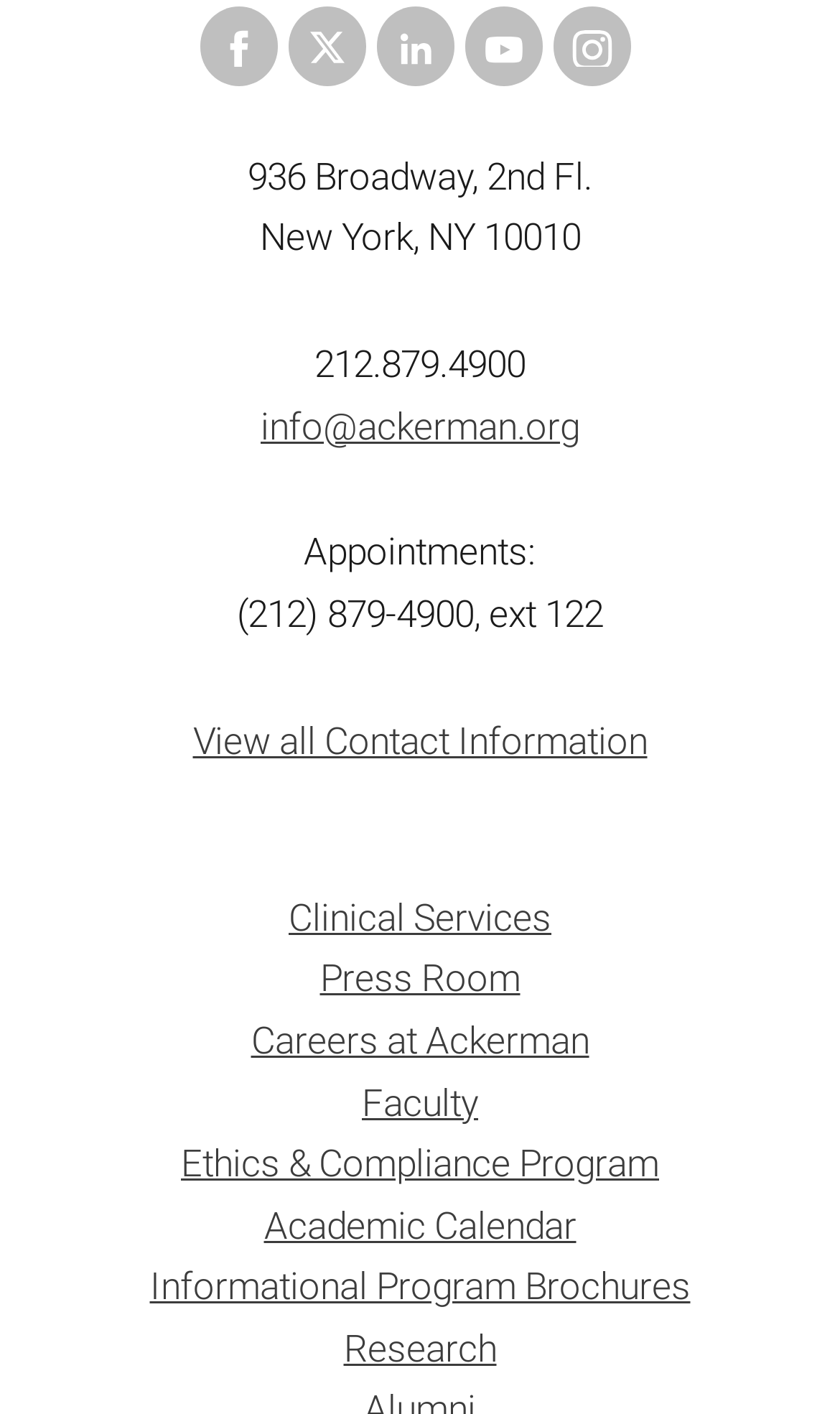Answer the question below in one word or phrase:
How many social media links are there?

4